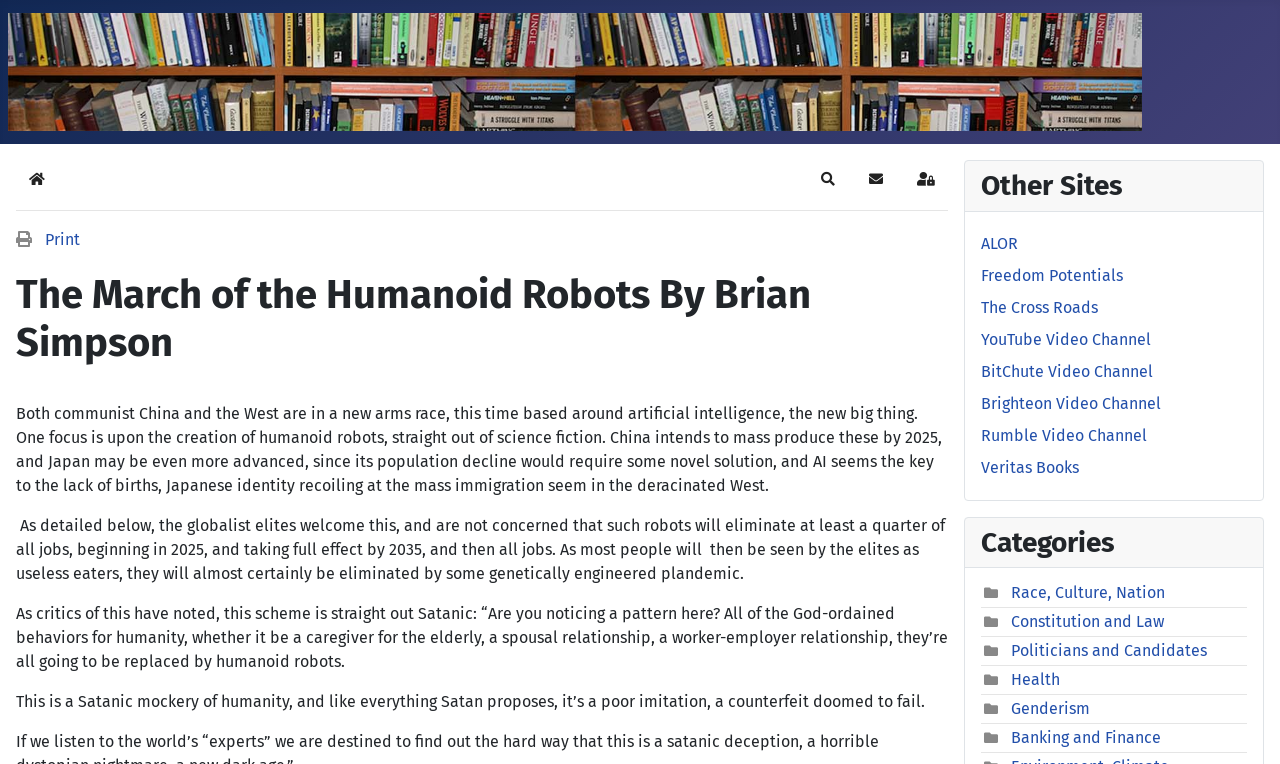What is the topic of the article?
Examine the image and provide an in-depth answer to the question.

I read the static text elements under the main heading and found that the article is discussing the creation of humanoid robots and their potential impact on society, so the topic of the article is humanoid robots.